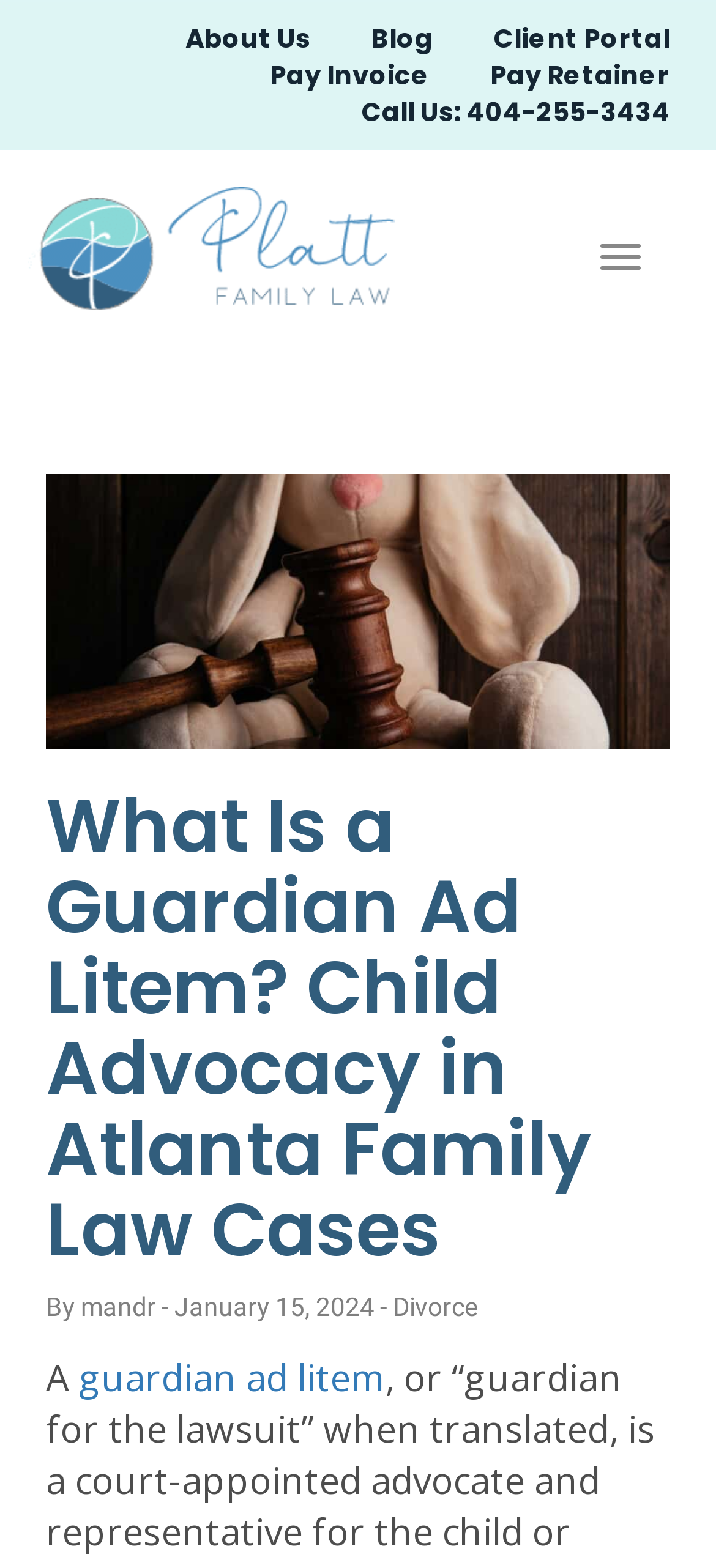Determine the bounding box coordinates for the HTML element described here: "Family Law Firm Roswell GA".

[0.551, 0.124, 0.835, 0.342]